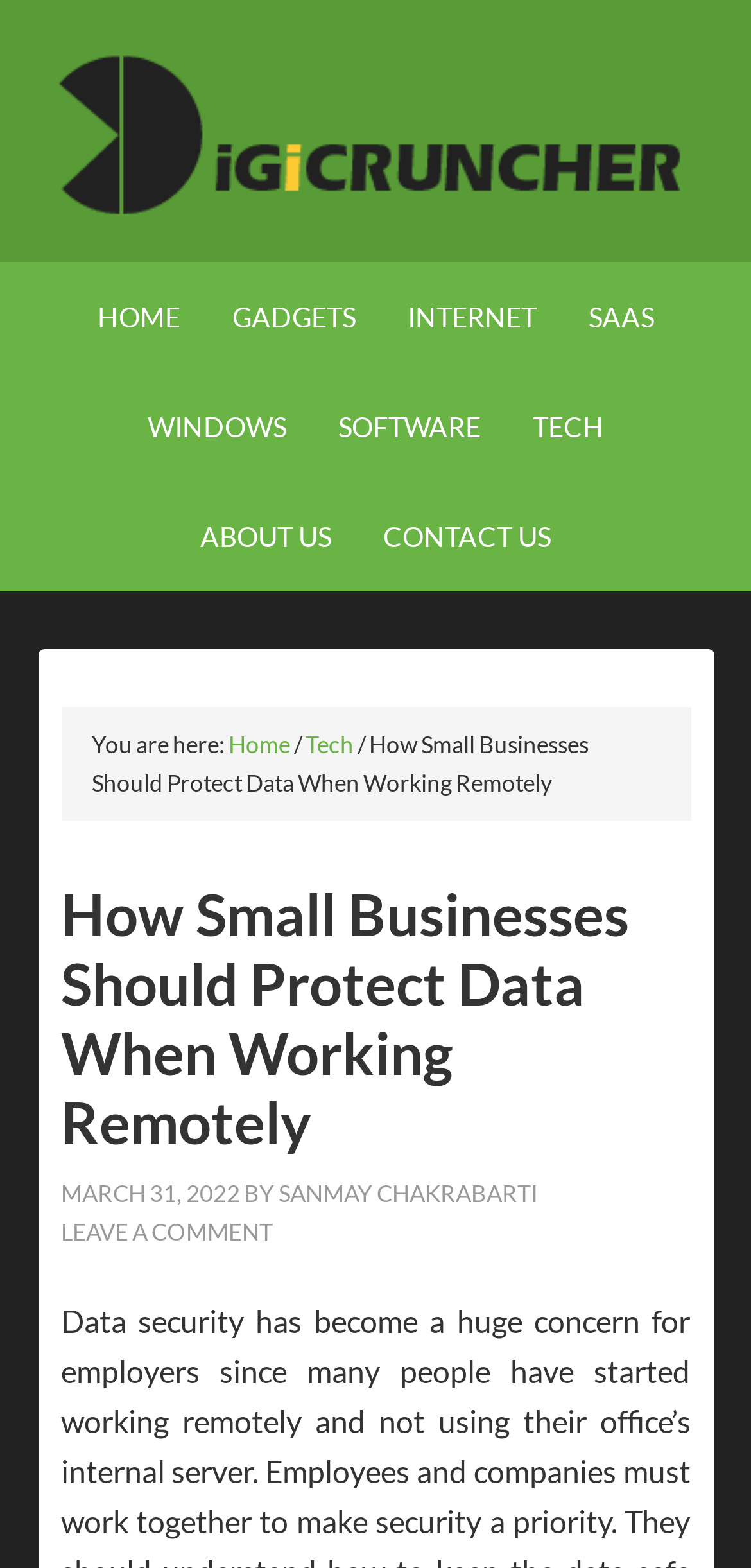Please identify the bounding box coordinates of the clickable area that will fulfill the following instruction: "read about gadgets". The coordinates should be in the format of four float numbers between 0 and 1, i.e., [left, top, right, bottom].

[0.278, 0.167, 0.504, 0.237]